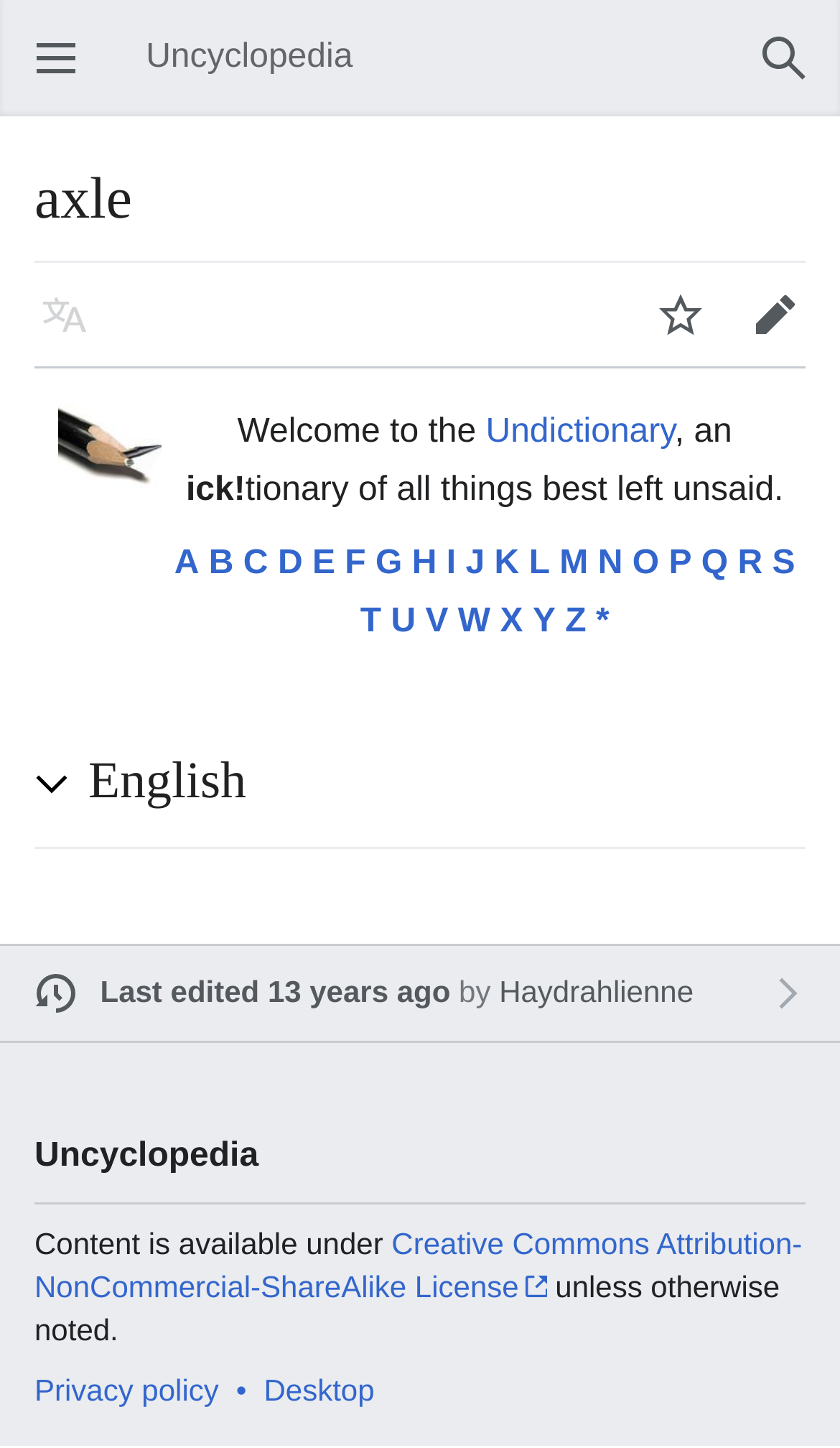Bounding box coordinates should be provided in the format (top-left x, top-left y, bottom-right x, bottom-right y) with all values between 0 and 1. Identify the bounding box for this UI element: Privacy policy

[0.041, 0.948, 0.26, 0.972]